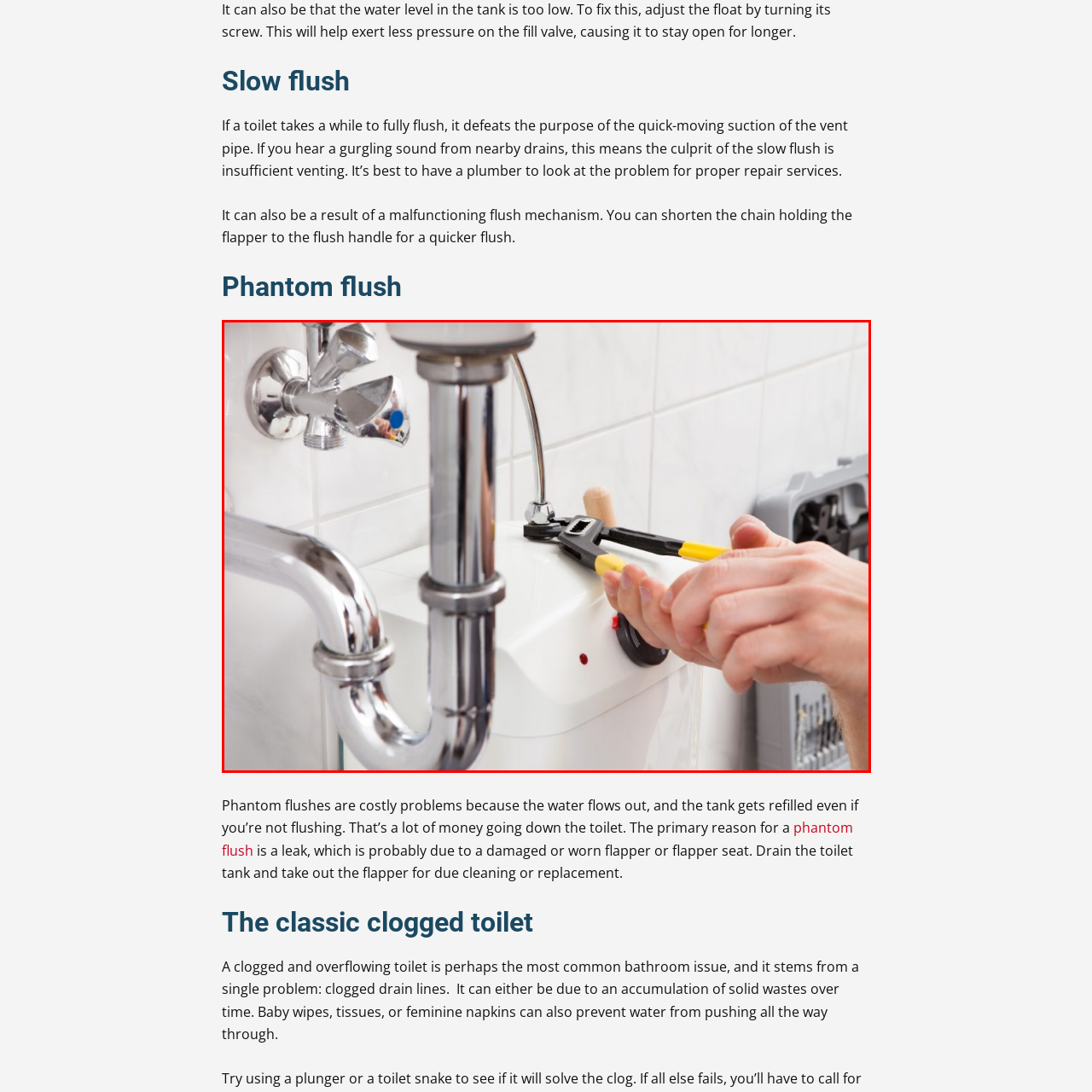Observe the image enclosed by the red border and respond to the subsequent question with a one-word or short phrase:
What is visible in the background of the image?

Plumbing components